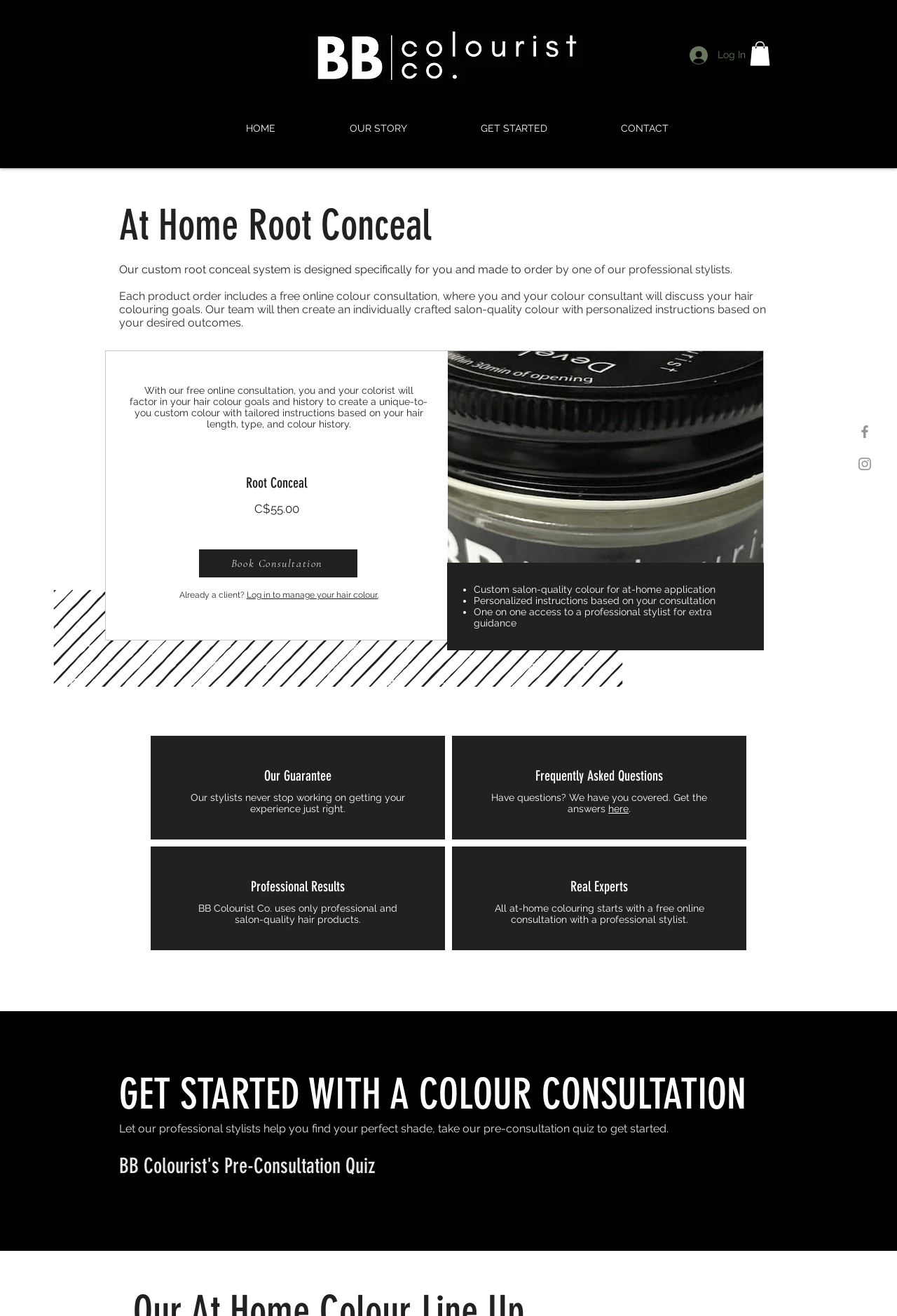Determine the heading of the webpage and extract its text content.

At Home Root Conceal